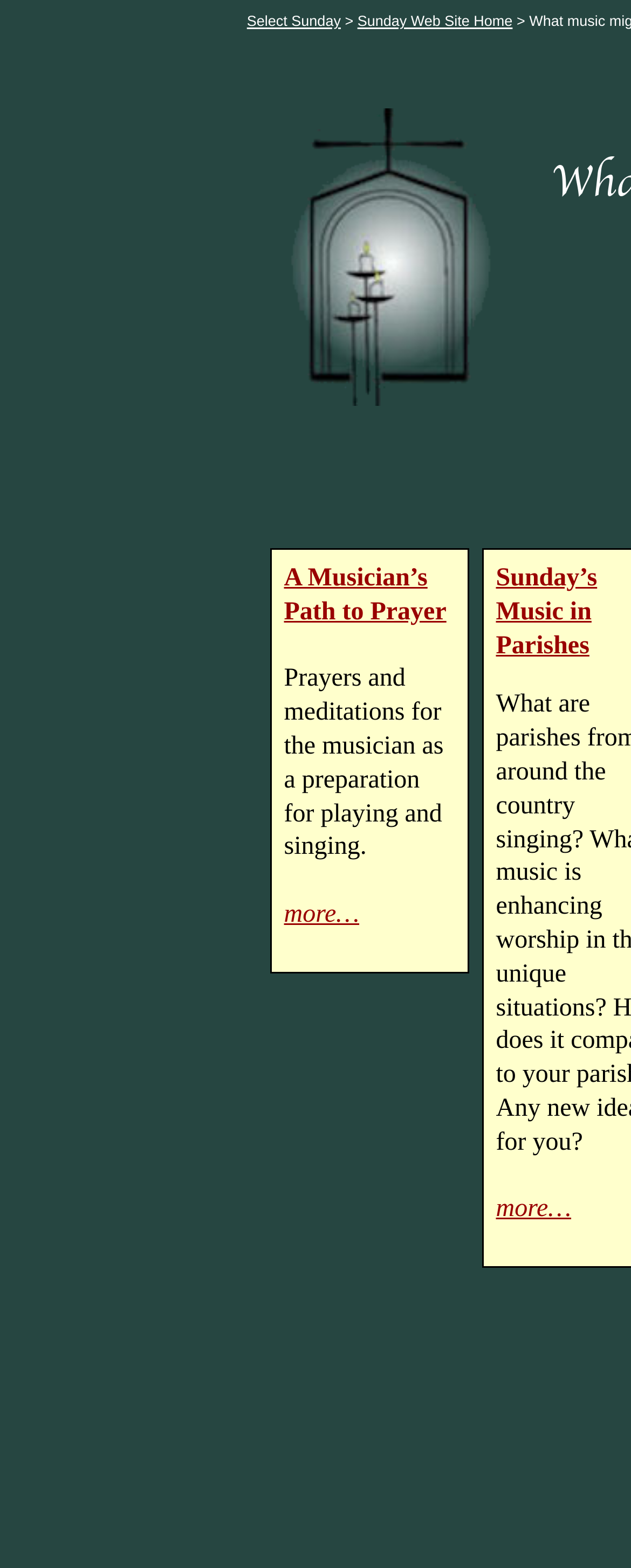What is the topic of the second article?
Using the image as a reference, give an elaborate response to the question.

I found a link with the text 'Sunday’s Music in Parishes' which is likely the title of an article. This link is positioned below the first article, indicating it is part of the main content.